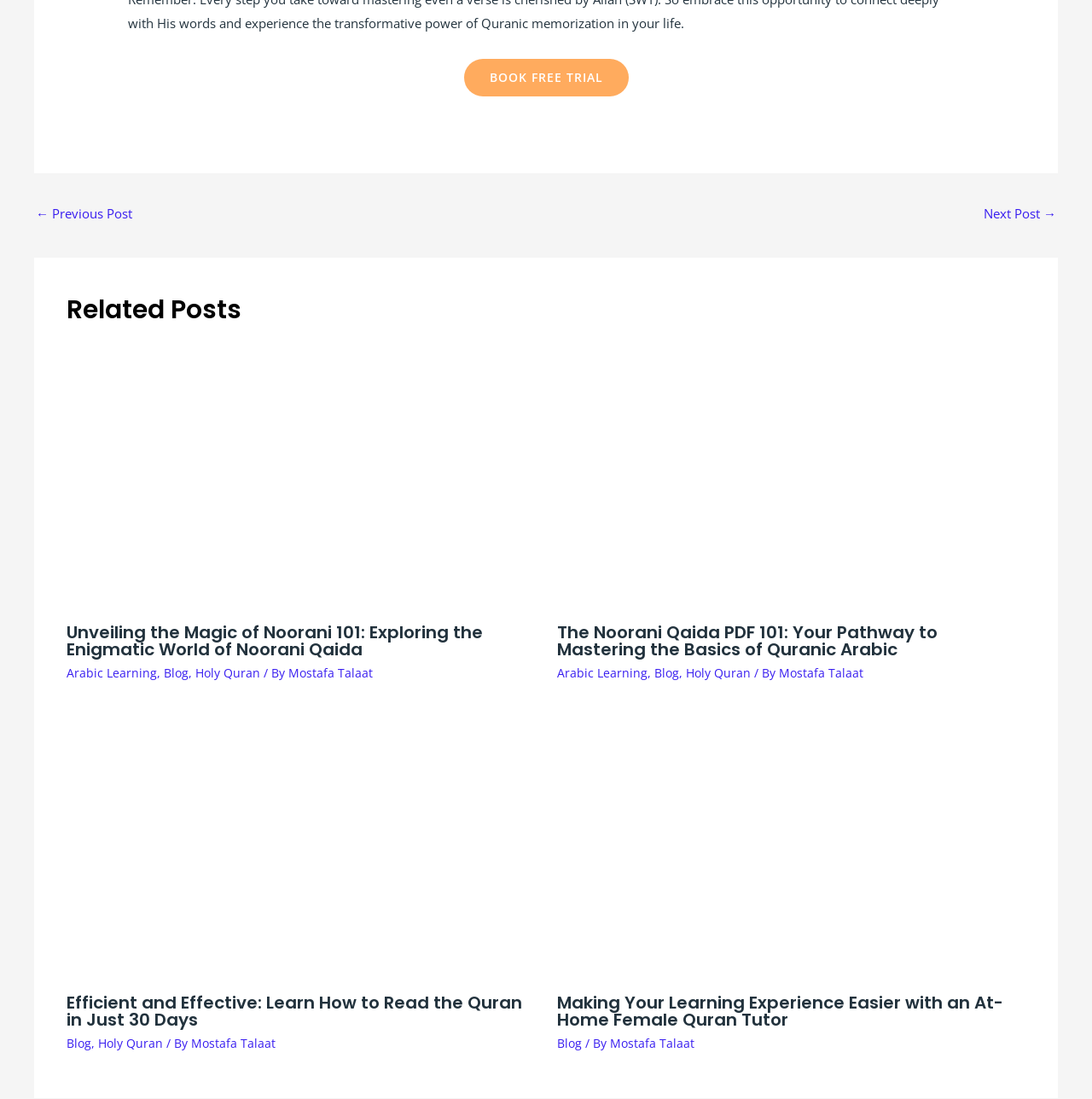Locate the bounding box coordinates of the element's region that should be clicked to carry out the following instruction: "Click the 'BOOK FREE TRIAL' link". The coordinates need to be four float numbers between 0 and 1, i.e., [left, top, right, bottom].

[0.425, 0.053, 0.575, 0.088]